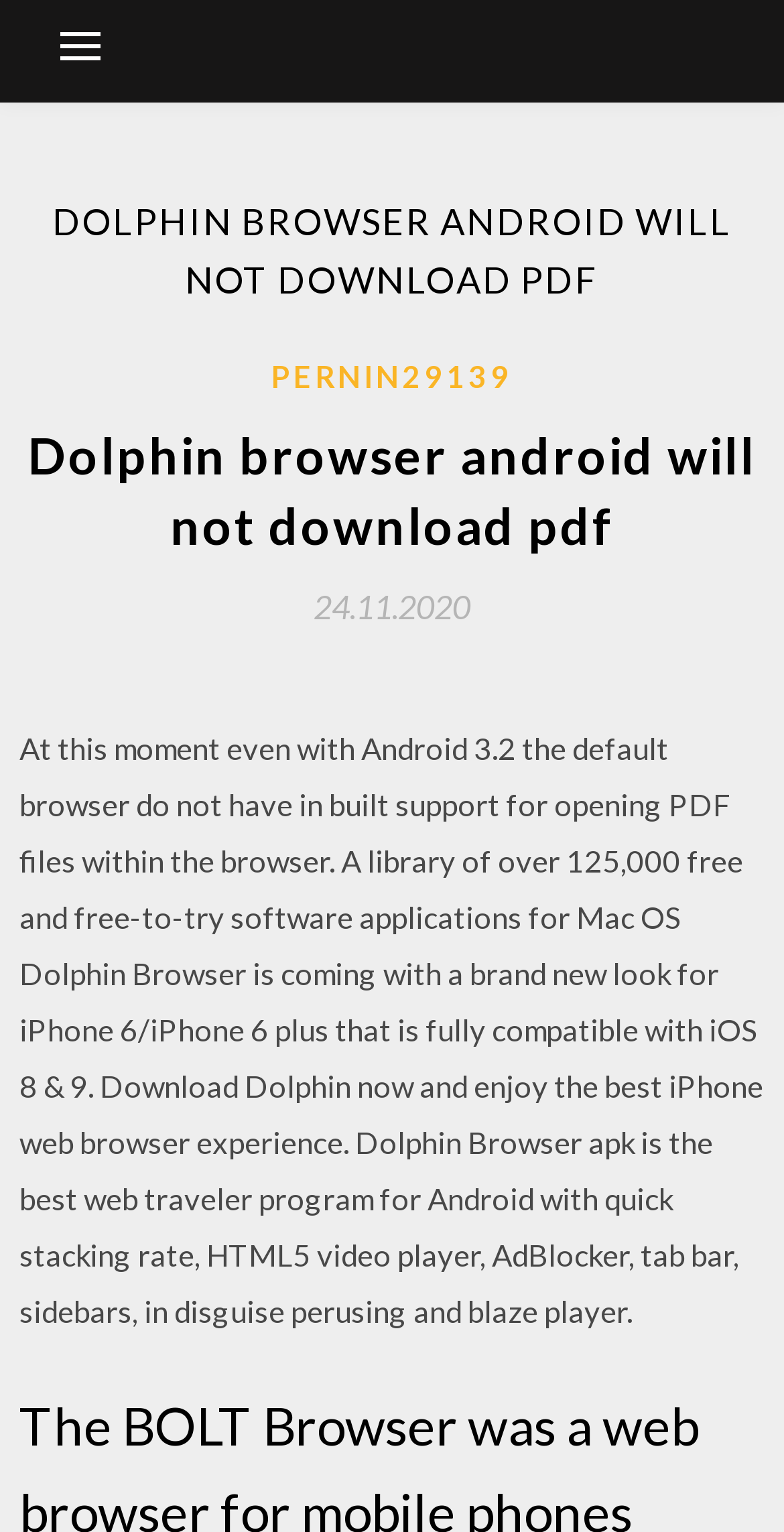Identify the headline of the webpage and generate its text content.

DOLPHIN BROWSER ANDROID WILL NOT DOWNLOAD PDF